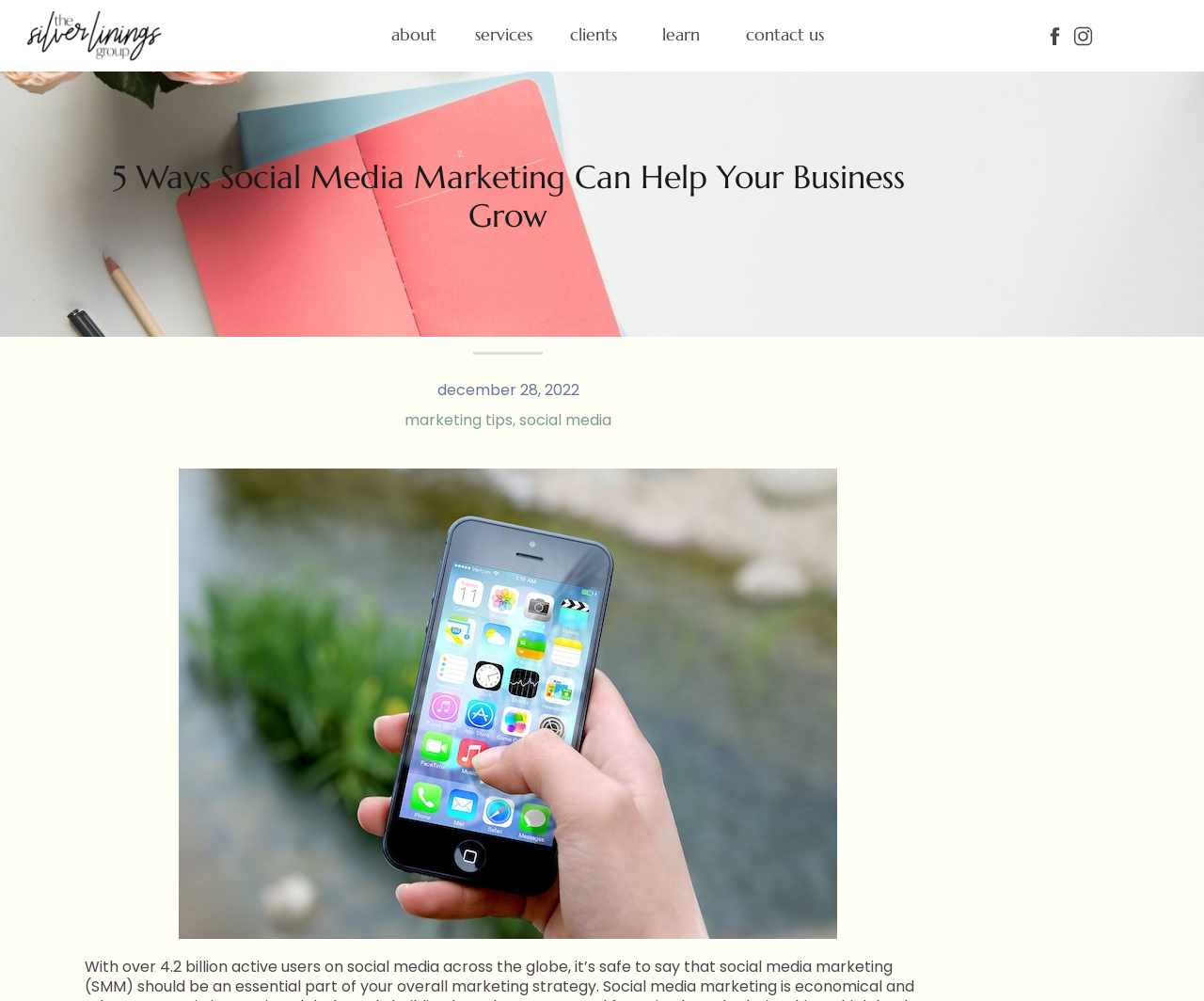Please look at the image and answer the question with a detailed explanation: What is the topic of the article?

I looked at the headings and found that the main heading is '5 Ways Social Media Marketing Can Help Your Business Grow', and the subheading is 'marketing tips, social media', which suggests that the topic of the article is social media marketing.